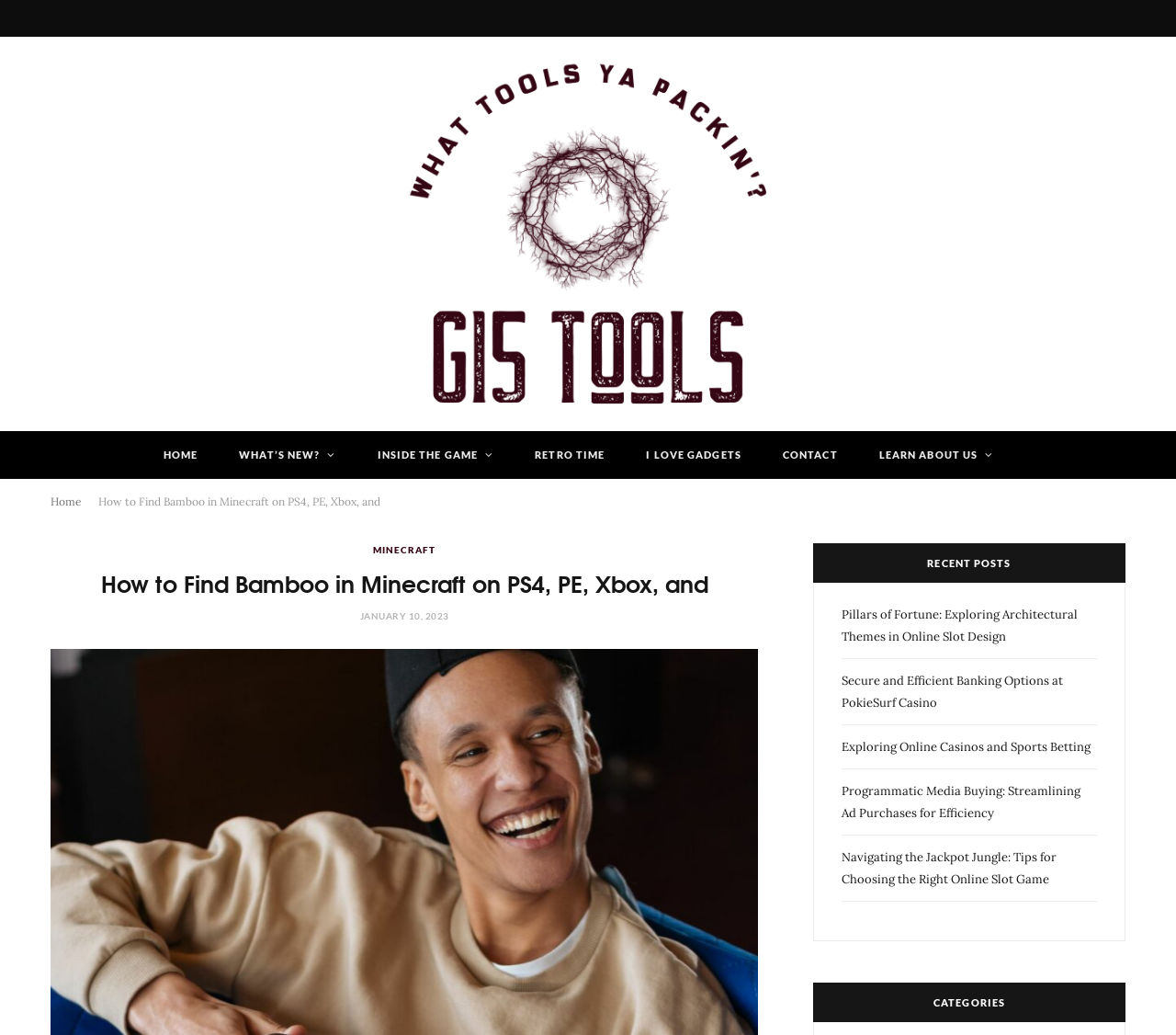Determine the bounding box coordinates of the clickable element to achieve the following action: 'Understand PTO Drive Shaft Sizes'. Provide the coordinates as four float values between 0 and 1, formatted as [left, top, right, bottom].

None